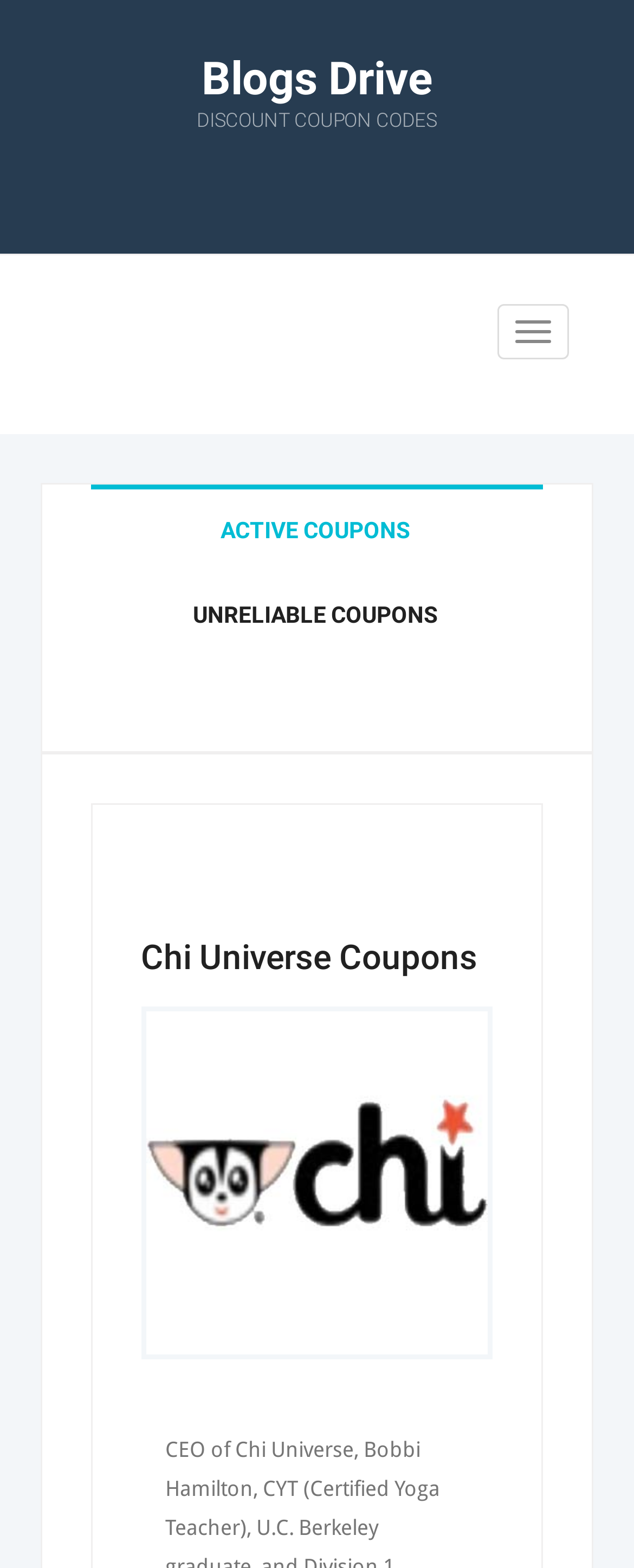How many images are associated with the 'Chi Universe Coupons' link?
Based on the screenshot, provide a one-word or short-phrase response.

1